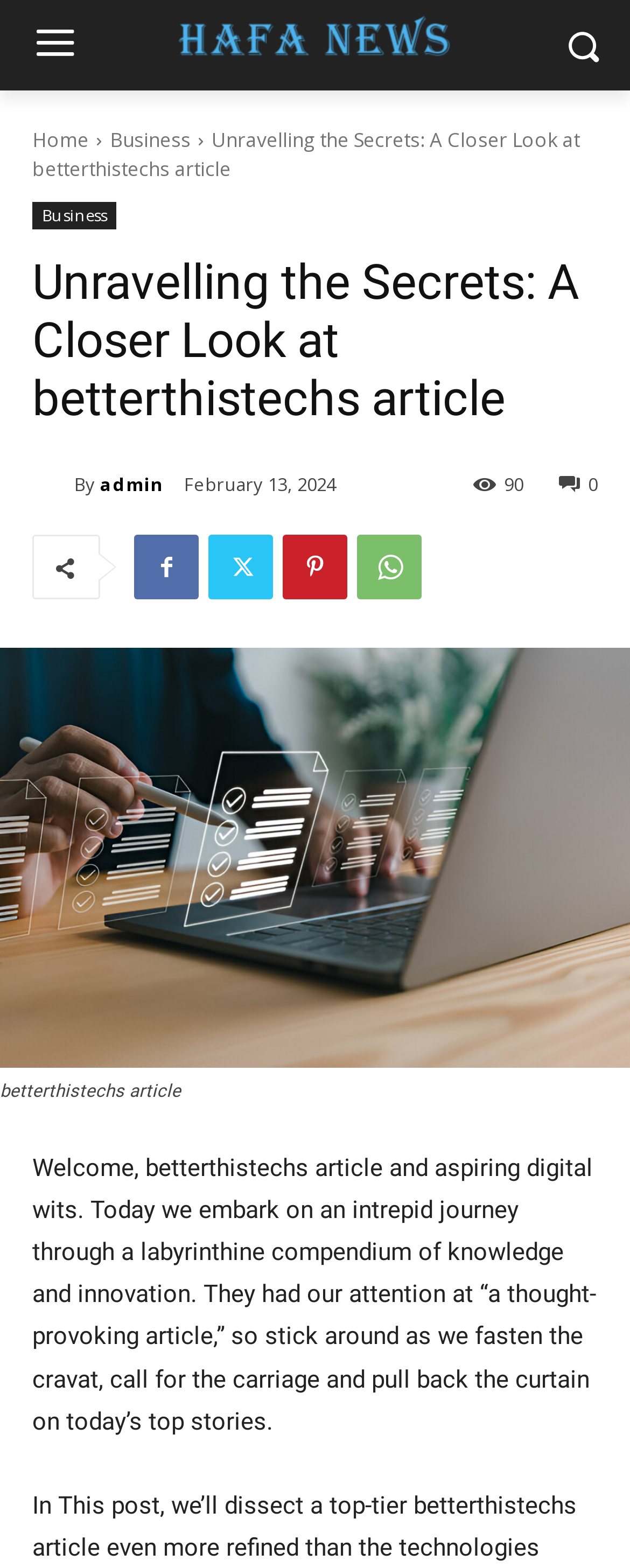Determine the bounding box coordinates of the clickable area required to perform the following instruction: "Explore the Business section". The coordinates should be represented as four float numbers between 0 and 1: [left, top, right, bottom].

[0.174, 0.08, 0.303, 0.098]